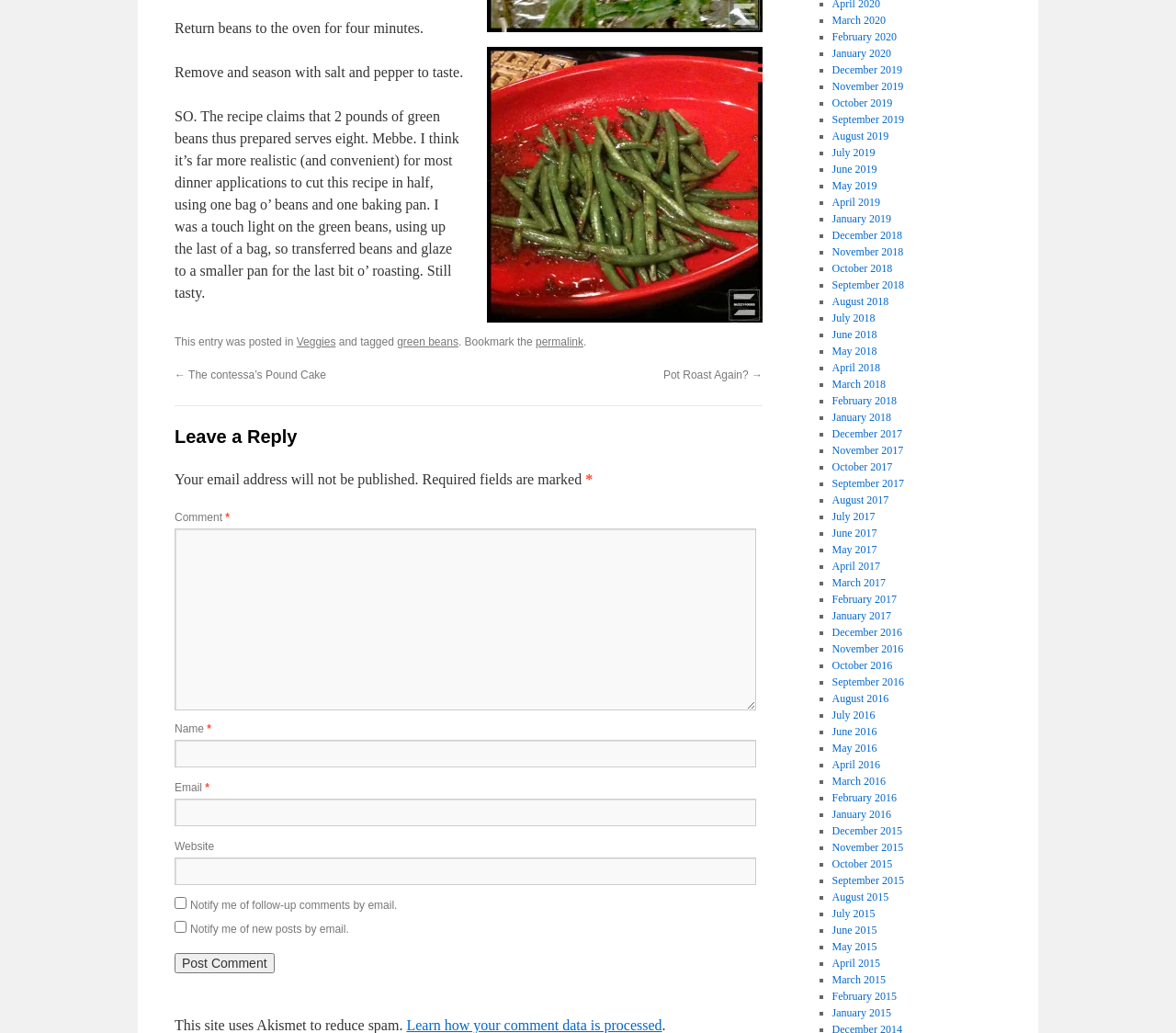Specify the bounding box coordinates of the element's region that should be clicked to achieve the following instruction: "Click the 'Post Comment' button". The bounding box coordinates consist of four float numbers between 0 and 1, in the format [left, top, right, bottom].

[0.148, 0.923, 0.233, 0.942]